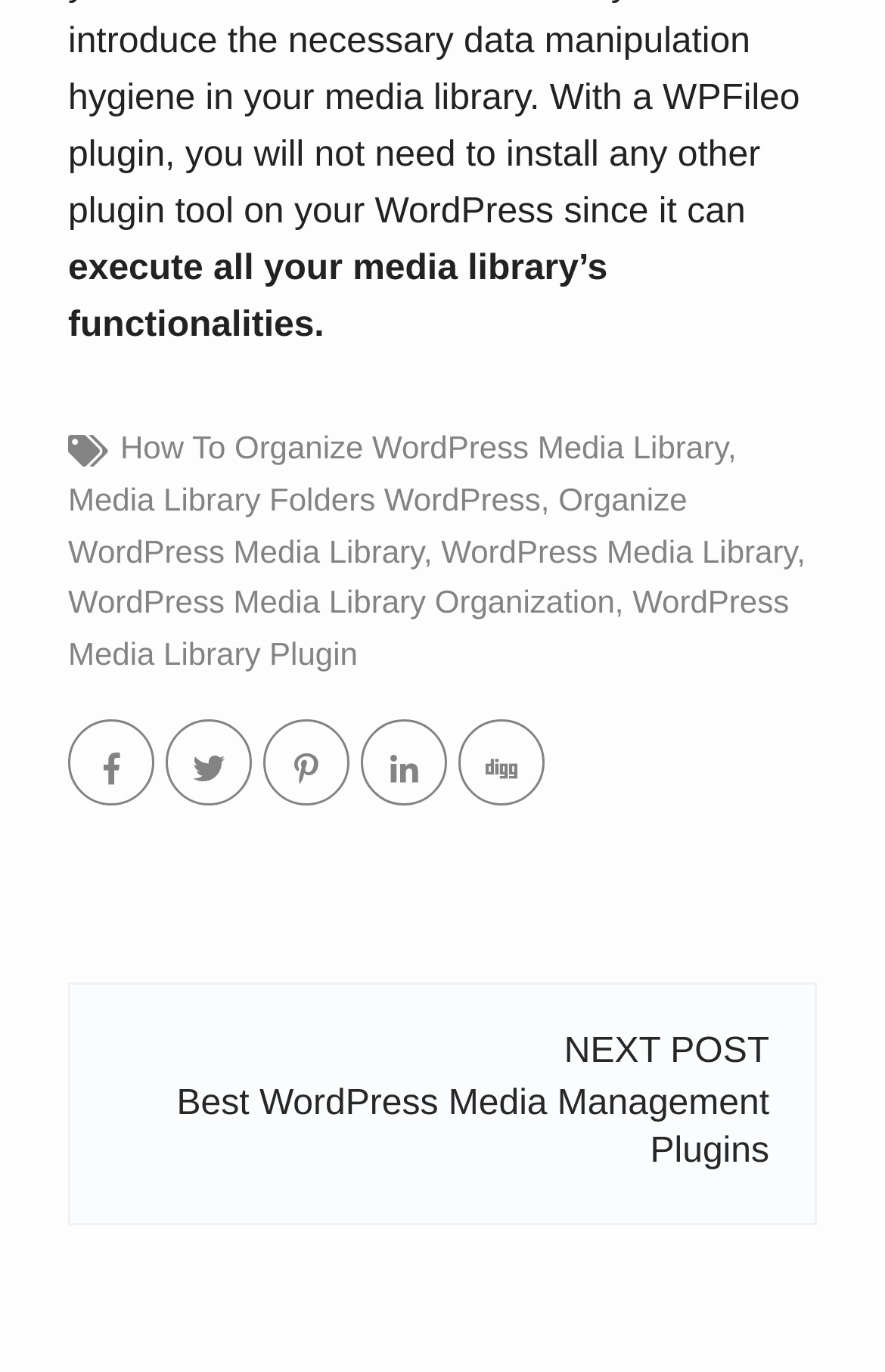What is the title of the first link in the navigation section?
Look at the image and provide a detailed response to the question.

The title of the first link in the navigation section is 'Best WordPress Media Management Plugins', which can be determined by examining the link element within the LayoutTable element in the navigation section.